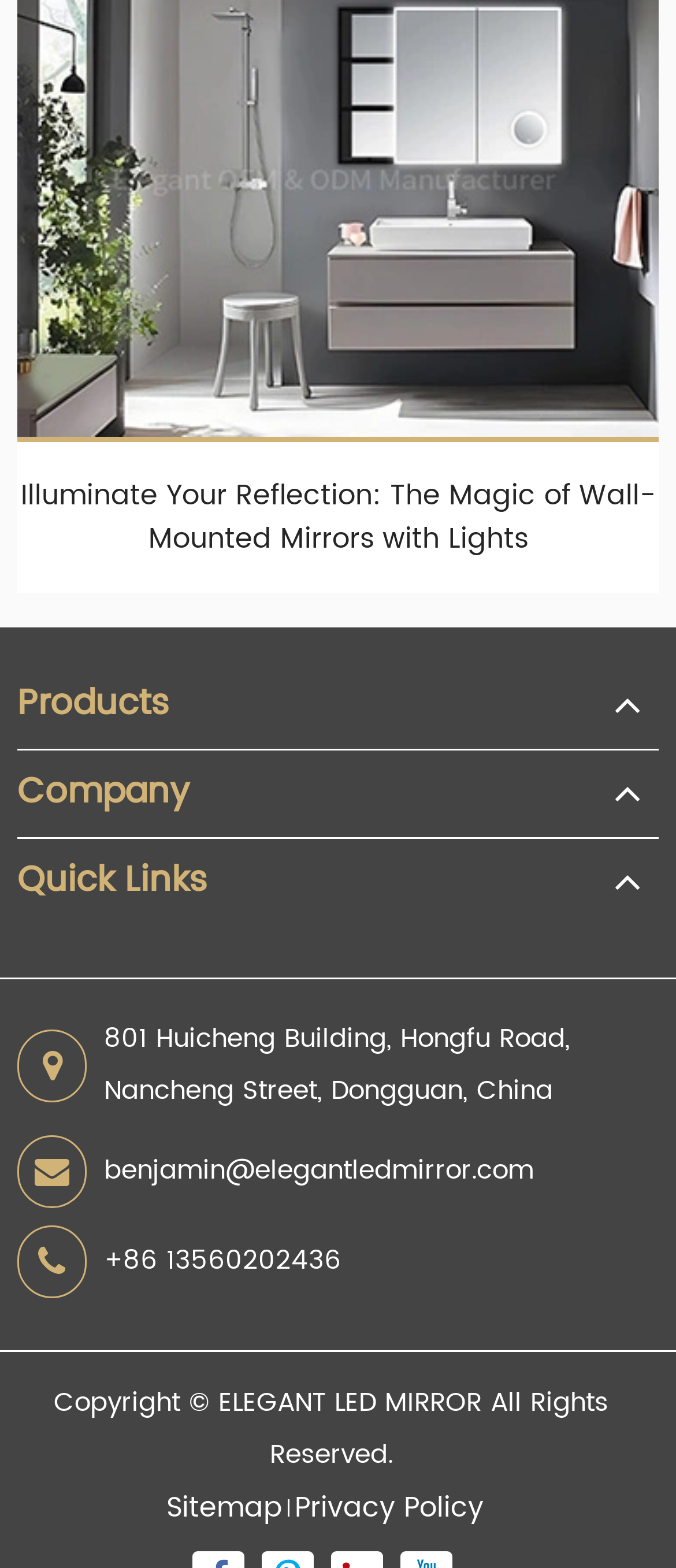Identify the bounding box coordinates of the element that should be clicked to fulfill this task: "Learn more about the company". The coordinates should be provided as four float numbers between 0 and 1, i.e., [left, top, right, bottom].

[0.026, 0.49, 0.279, 0.523]